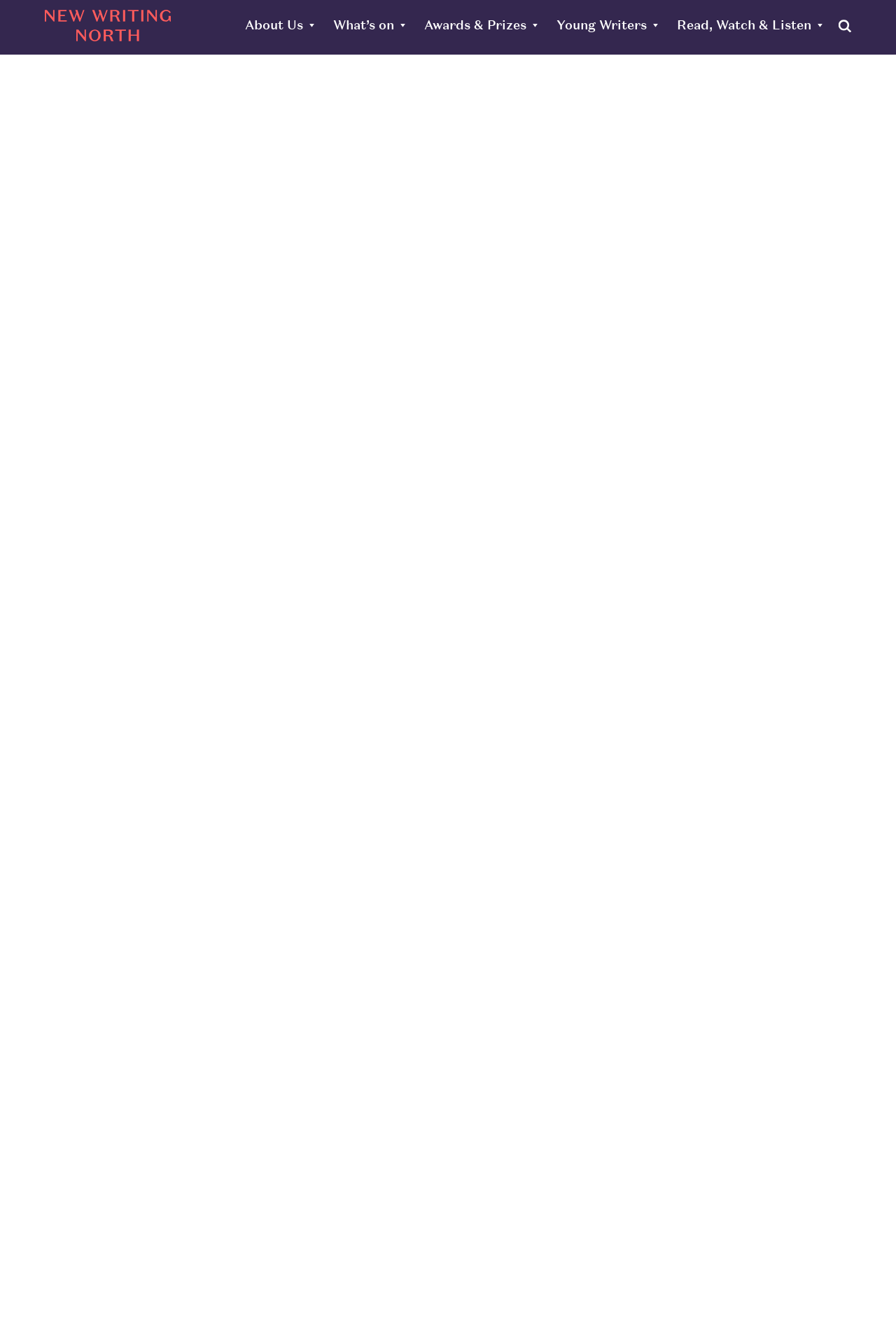Please specify the bounding box coordinates of the element that should be clicked to execute the given instruction: 'Check the work of previous commissioned writer Lucie Brownlee'. Ensure the coordinates are four float numbers between 0 and 1, expressed as [left, top, right, bottom].

[0.4, 0.846, 0.428, 0.856]